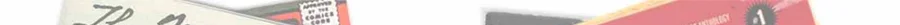Provide a thorough description of the image, including all visible elements.

The image presents a visually minimalistic composition featuring abstract geometric shapes in varying colors, including shades of red, gray, and beige. The arrangement suggests a dynamic interplay between the forms, possibly hinting at themes of complexity and intrigue. This aesthetic aligns with the overarching topic of the article, which discusses filmmaker Matt Reeves' vision for a potential Batman trilogy, emphasizing a noir and detective-driven narrative set in Gotham City. Overall, the image encapsulates the artistic essence and thematic depth tied to the cinematic world, inviting viewers to explore the creative discussions surrounding the franchise.